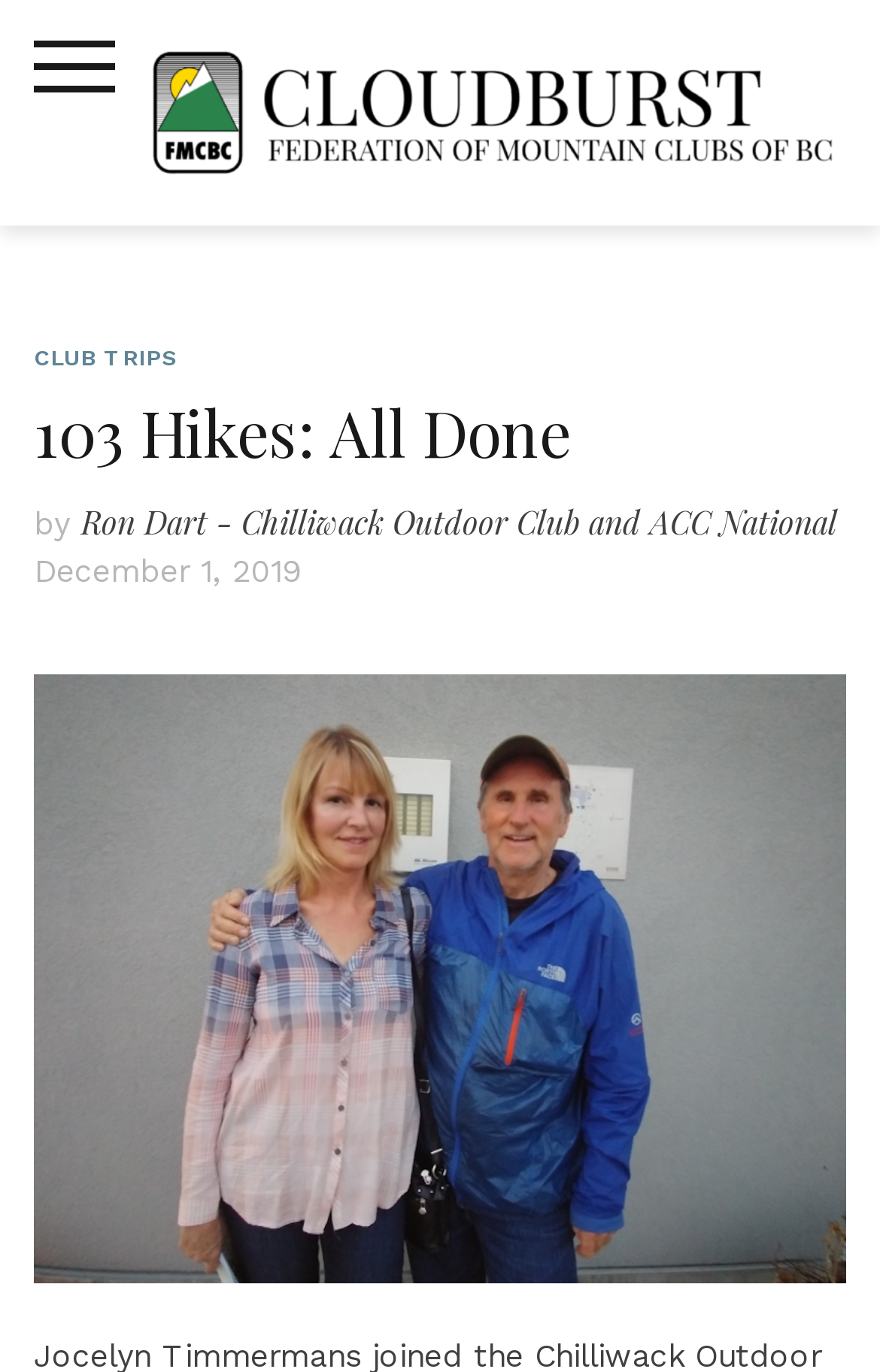Based on the image, please respond to the question with as much detail as possible:
What is the name of the outdoor club?

By looking at the webpage, I can see that the link 'Cloudburst' is a part of the header, and below it, there is a link 'Ron Dart - Chilliwack Outdoor Club and ACC National', which suggests that Chilliwack Outdoor Club is the name of the outdoor club.